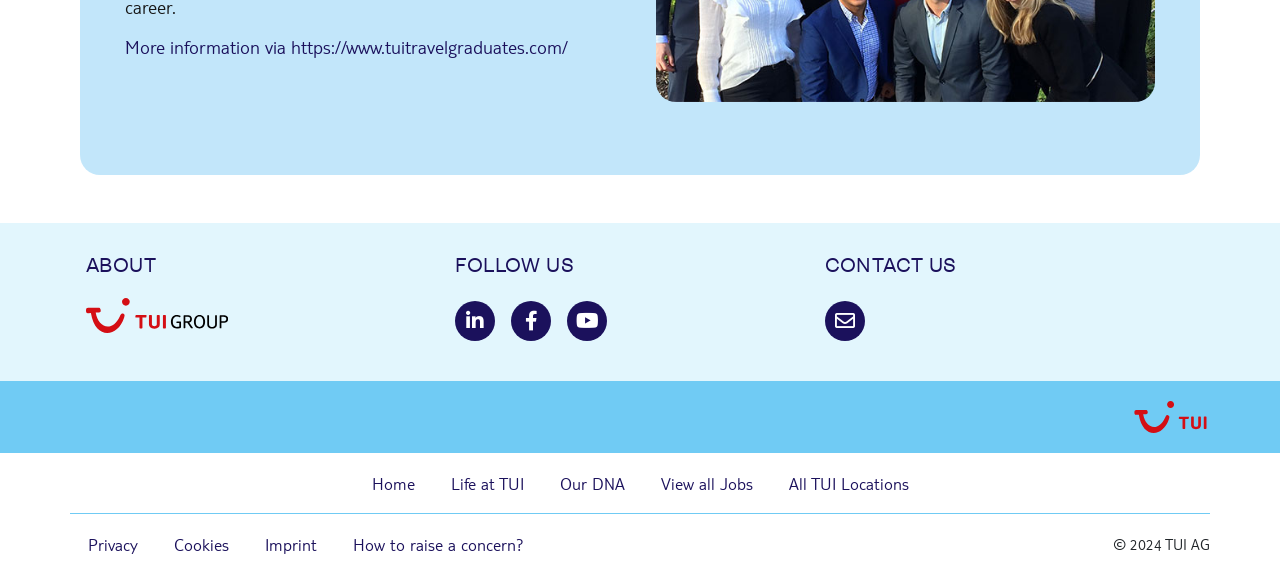Please locate the bounding box coordinates of the region I need to click to follow this instruction: "Visit TUI group website".

[0.067, 0.509, 0.356, 0.634]